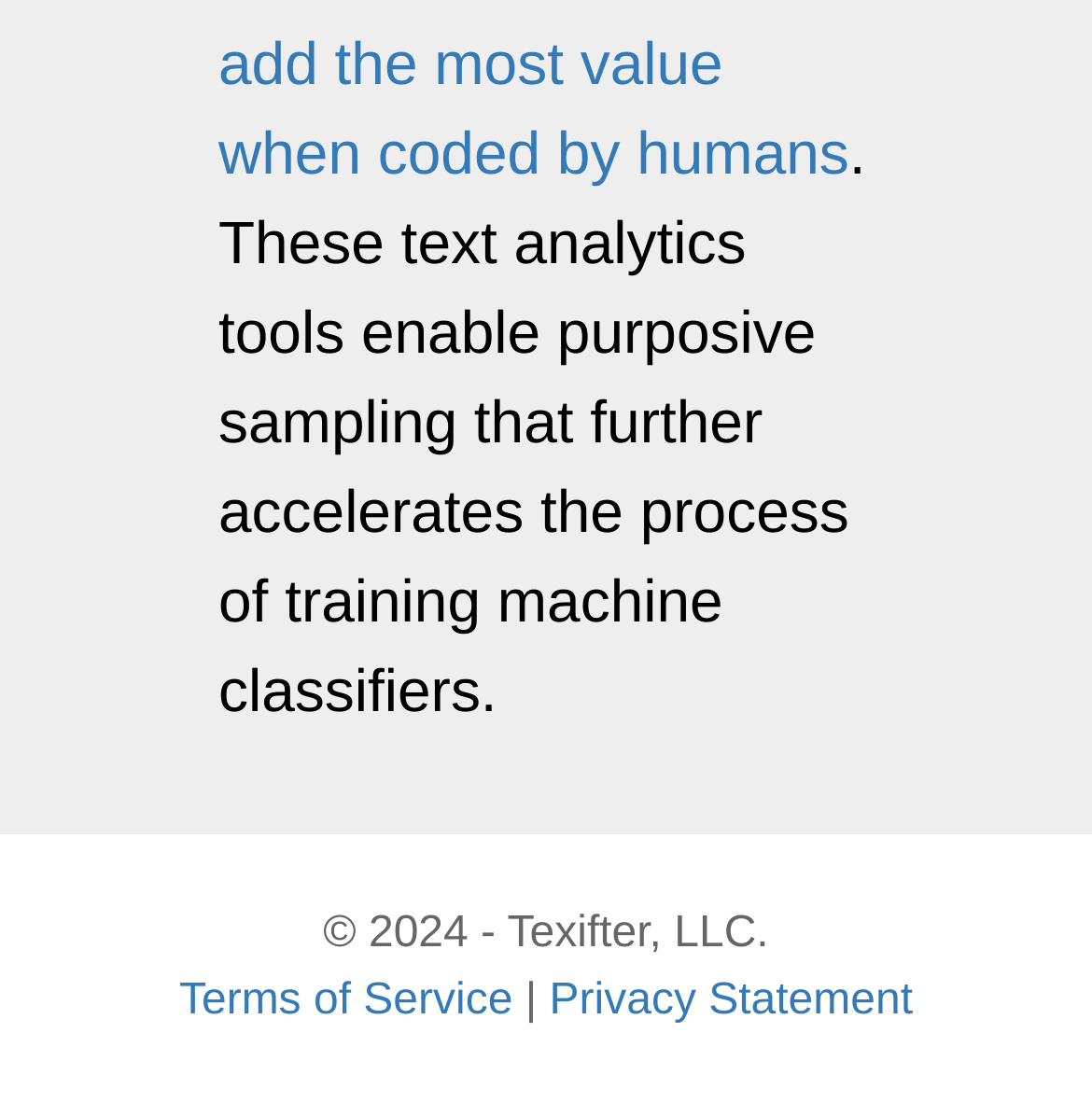What is the relationship between human coding and value?
Answer with a single word or phrase, using the screenshot for reference.

Add the most value